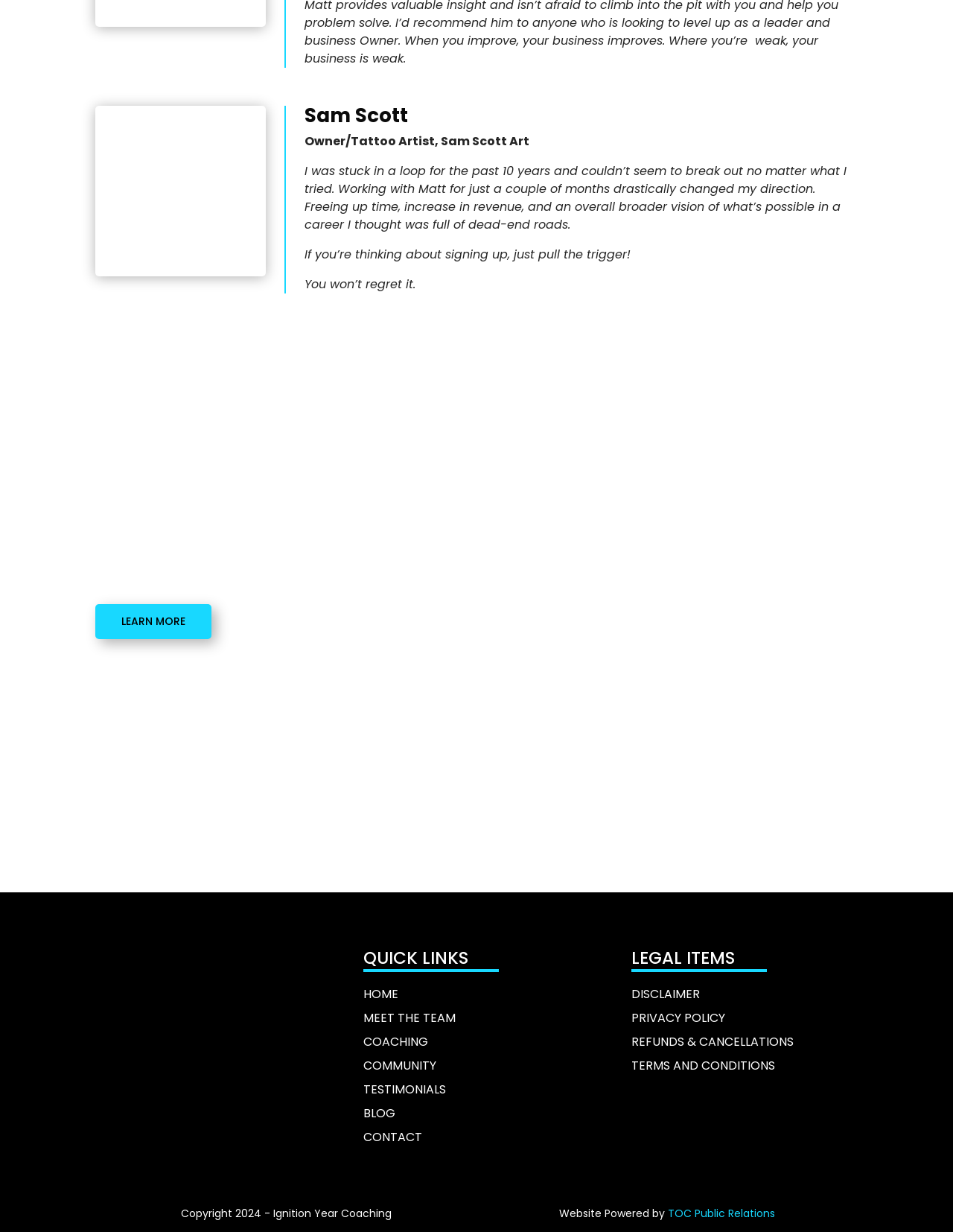Please specify the bounding box coordinates of the clickable region necessary for completing the following instruction: "Check the 'PRIVACY POLICY'". The coordinates must consist of four float numbers between 0 and 1, i.e., [left, top, right, bottom].

[0.663, 0.819, 0.761, 0.833]